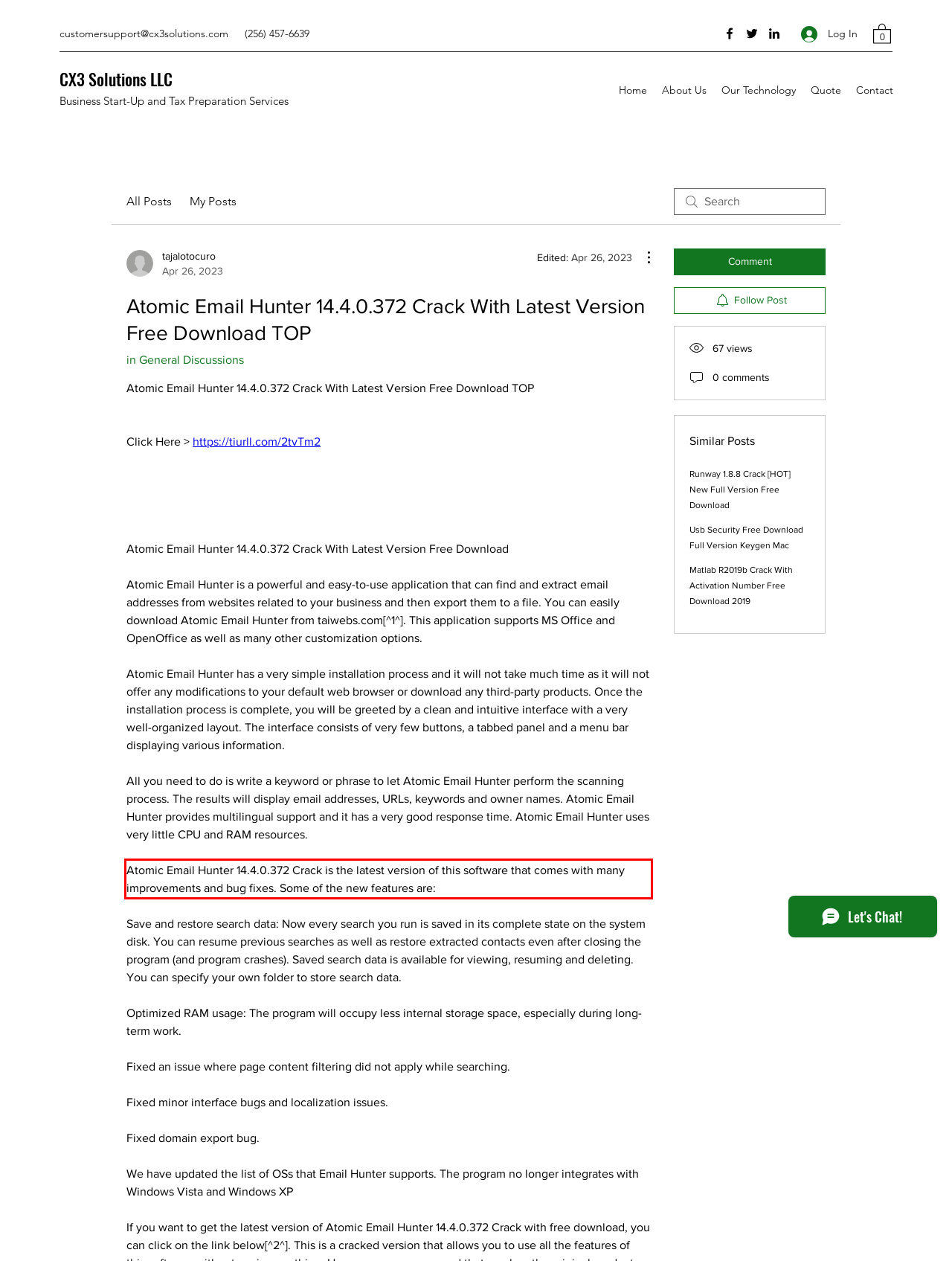Using the provided screenshot of a webpage, recognize and generate the text found within the red rectangle bounding box.

Atomic Email Hunter 14.4.0.372 Crack is the latest version of this software that comes with many improvements and bug fixes. Some of the new features are: